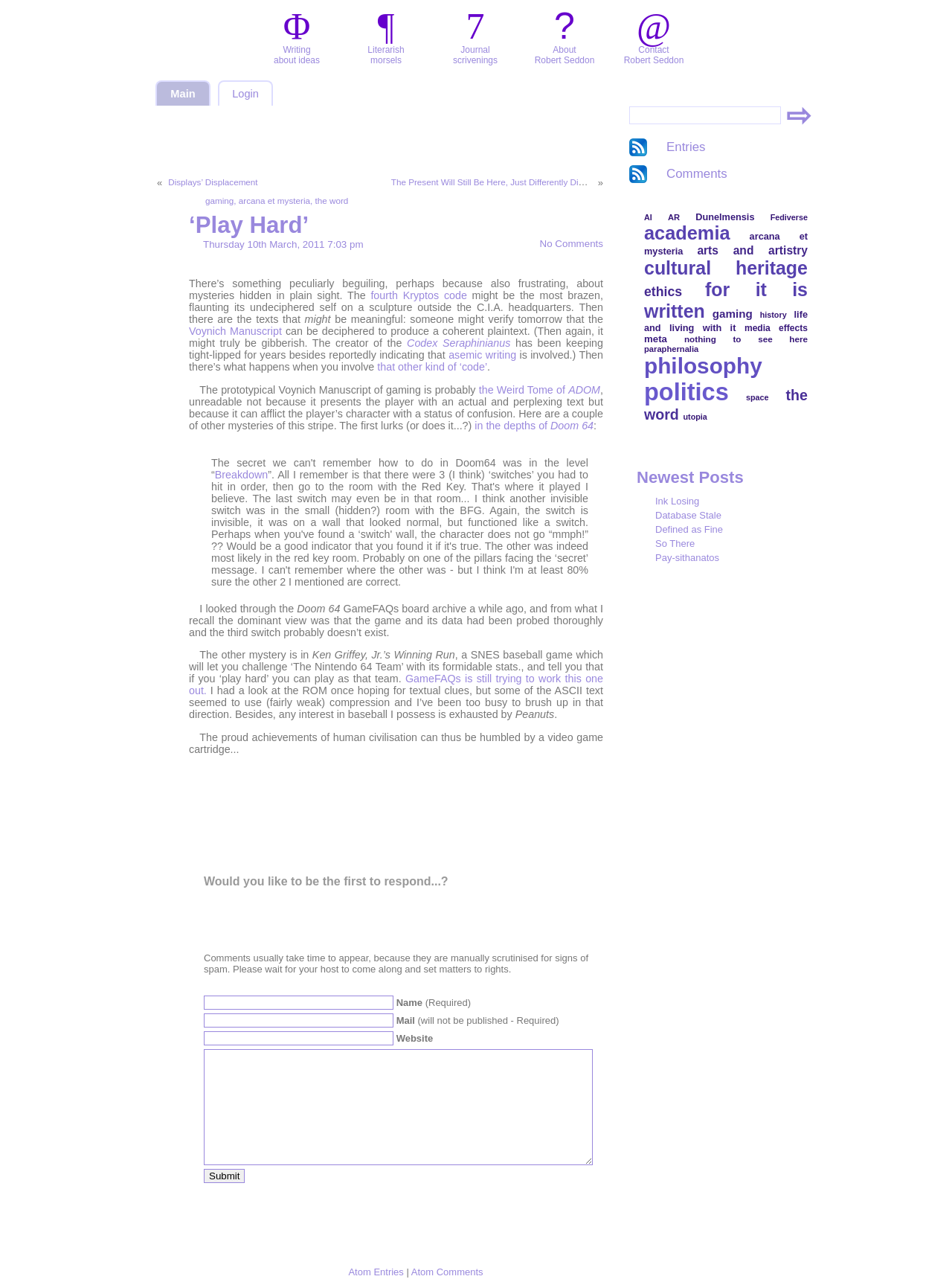Please specify the bounding box coordinates of the clickable section necessary to execute the following command: "Click on 'gaming'".

[0.216, 0.152, 0.246, 0.16]